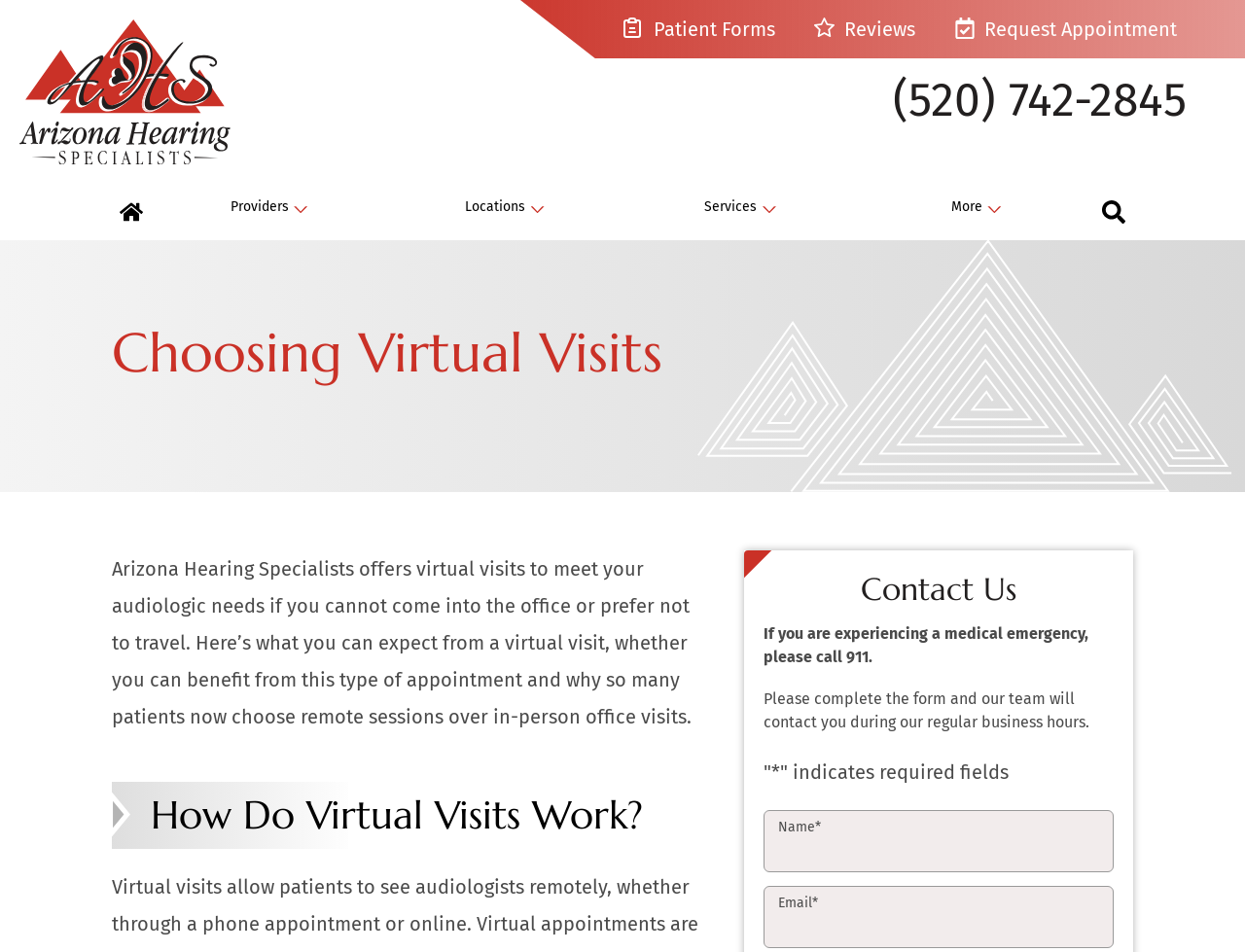Please find and generate the text of the main heading on the webpage.

Choosing Virtual Visits